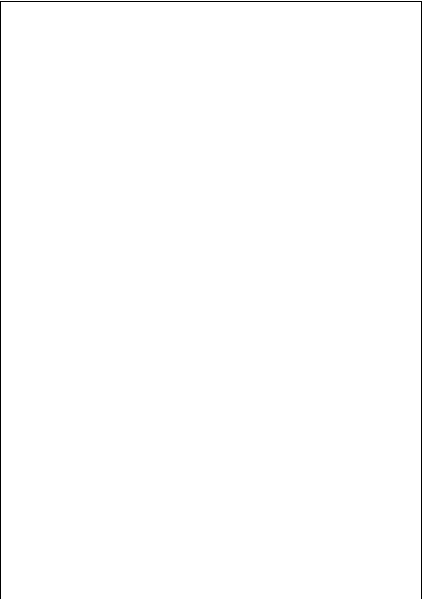Describe every aspect of the image in detail.

The image associated with the caption "Buck Nelson Flying Saucer Convention 06-28-1966" likely represents a significant event in ufology, where participants discussed their experiences and beliefs about extraterrestrial beings. The context suggests themes of alien interaction with humans, scientific inquiry, and possibly spiritual interpretations regarding these encounters. During this convention, perspectives on how some aliens might live among us on Earth were shared, along with discussions on communication through thought waves. The image captures the essence of a gathering focused on these intriguing topics, celebrating the intersection of science fiction and personal testimony.